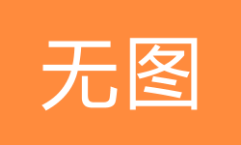Explain the image in detail, mentioning the main subjects and background elements.

The image features a vibrant orange background with bold, white text that reads "无图" (translated as "no image"). This design likely signifies a placeholder or an indicator that there is no accompanying visual content available. The simplicity of the design draws attention to the text itself, emphasizing the message while utilizing a striking color contrast that ensures clarity. This format is often used on websites to inform users about missing images or to maintain aesthetic consistency in the absence of visual elements.